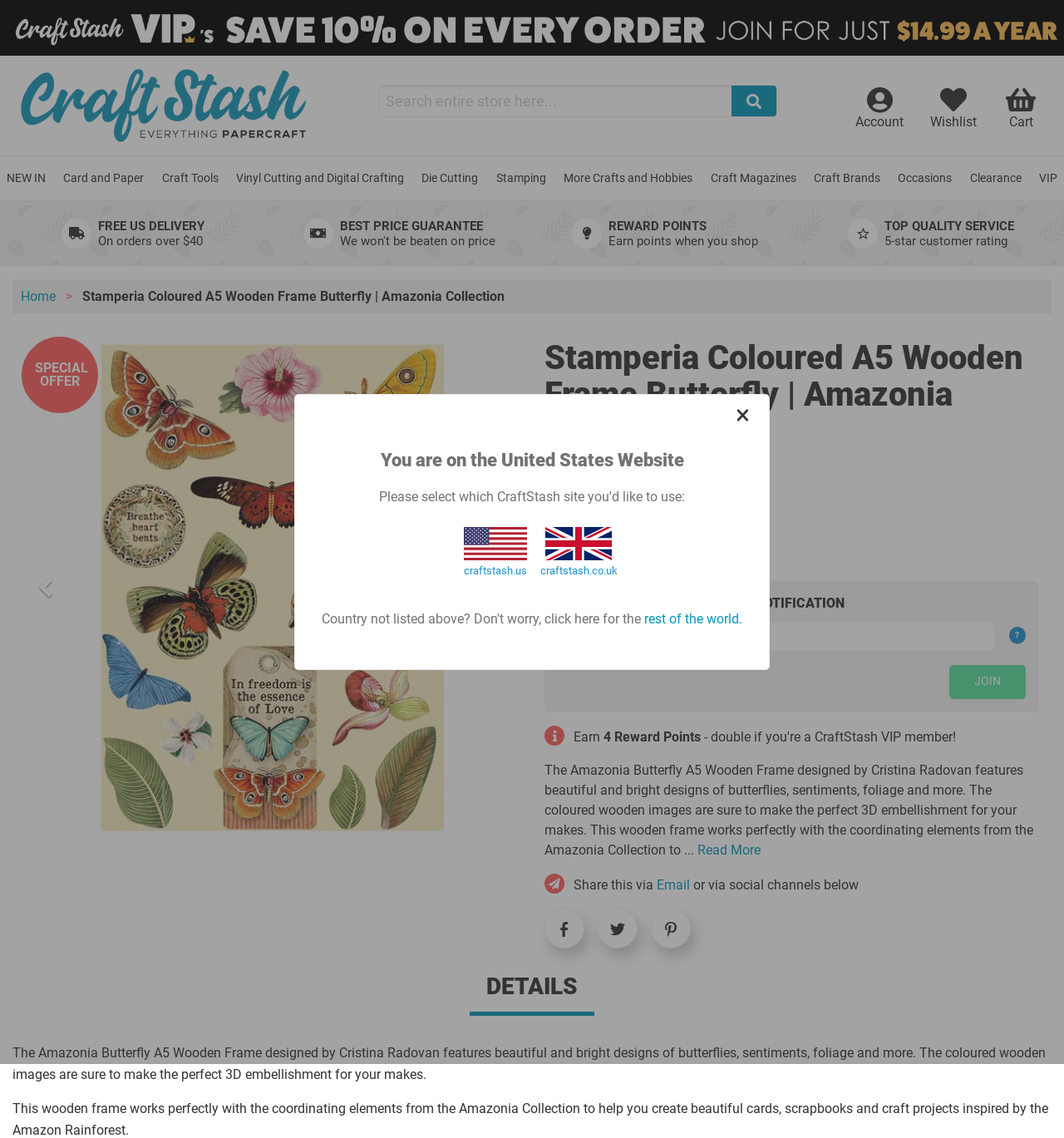Given the description: "NEW IN", determine the bounding box coordinates of the UI element. The coordinates should be formatted as four float numbers between 0 and 1, [left, top, right, bottom].

[0.0, 0.137, 0.049, 0.176]